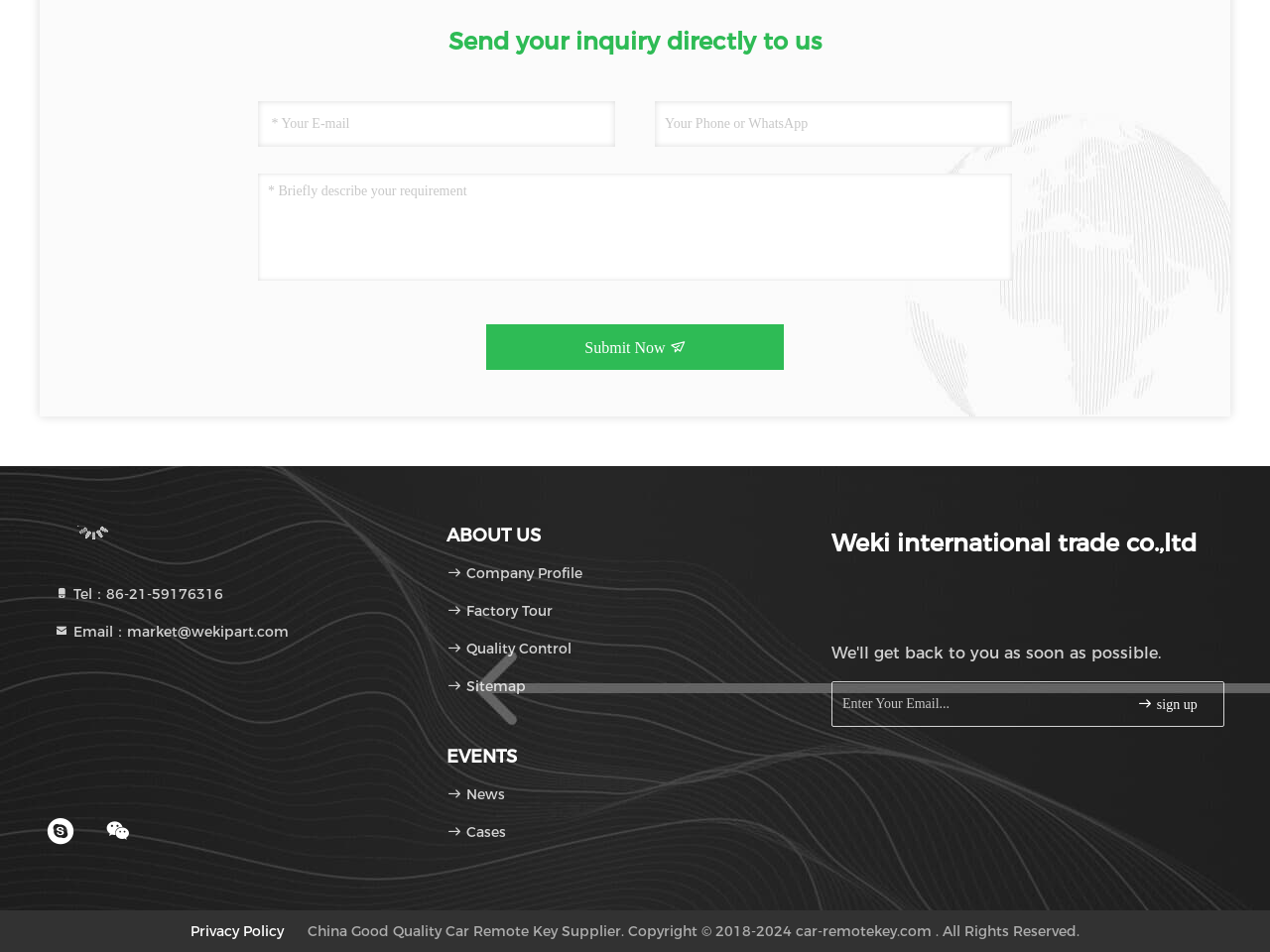Find the bounding box coordinates of the clickable area that will achieve the following instruction: "Submit your inquiry".

[0.383, 0.341, 0.617, 0.389]